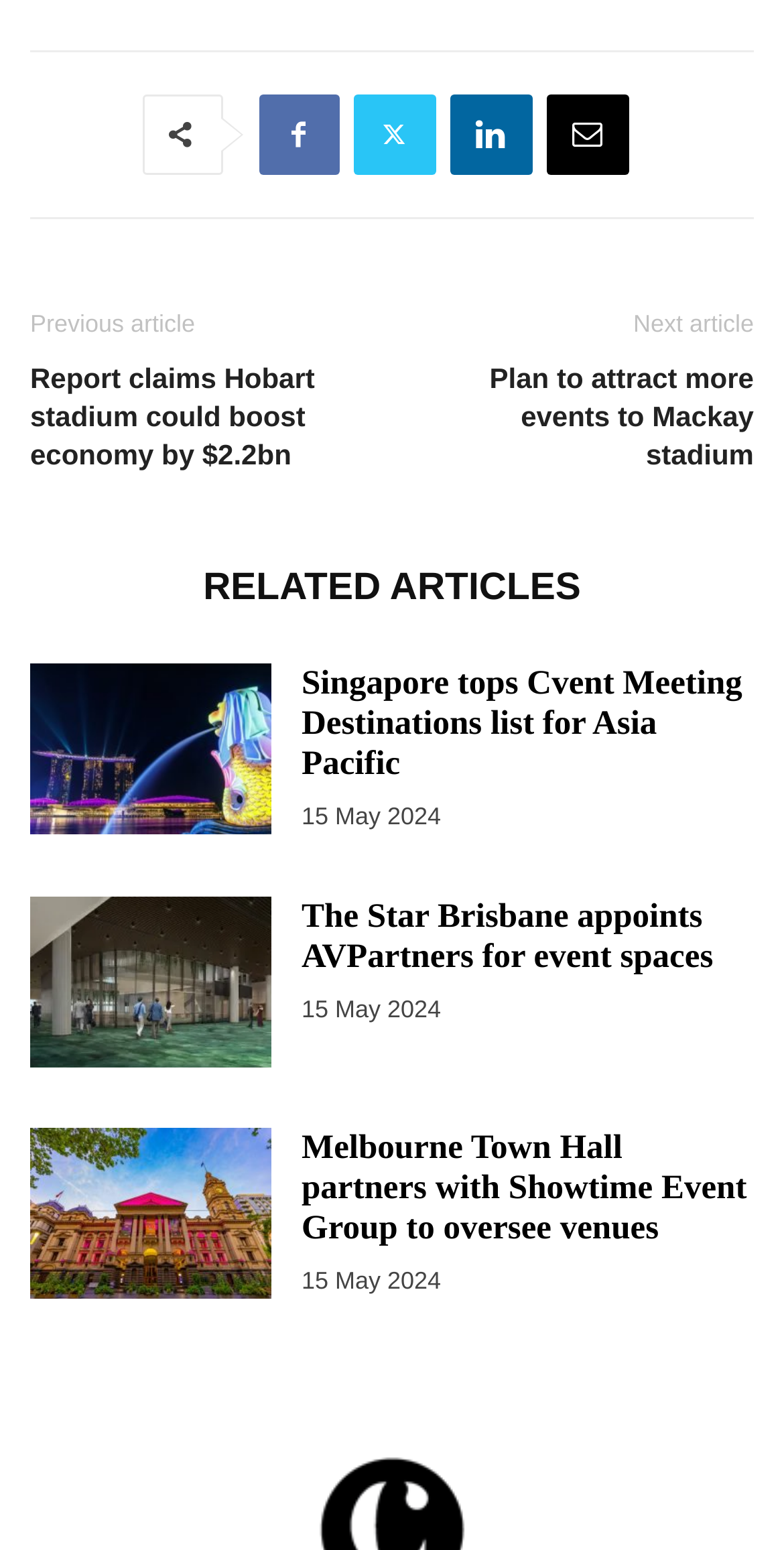Find the bounding box coordinates for the HTML element described as: "Email". The coordinates should consist of four float values between 0 and 1, i.e., [left, top, right, bottom].

[0.696, 0.061, 0.801, 0.113]